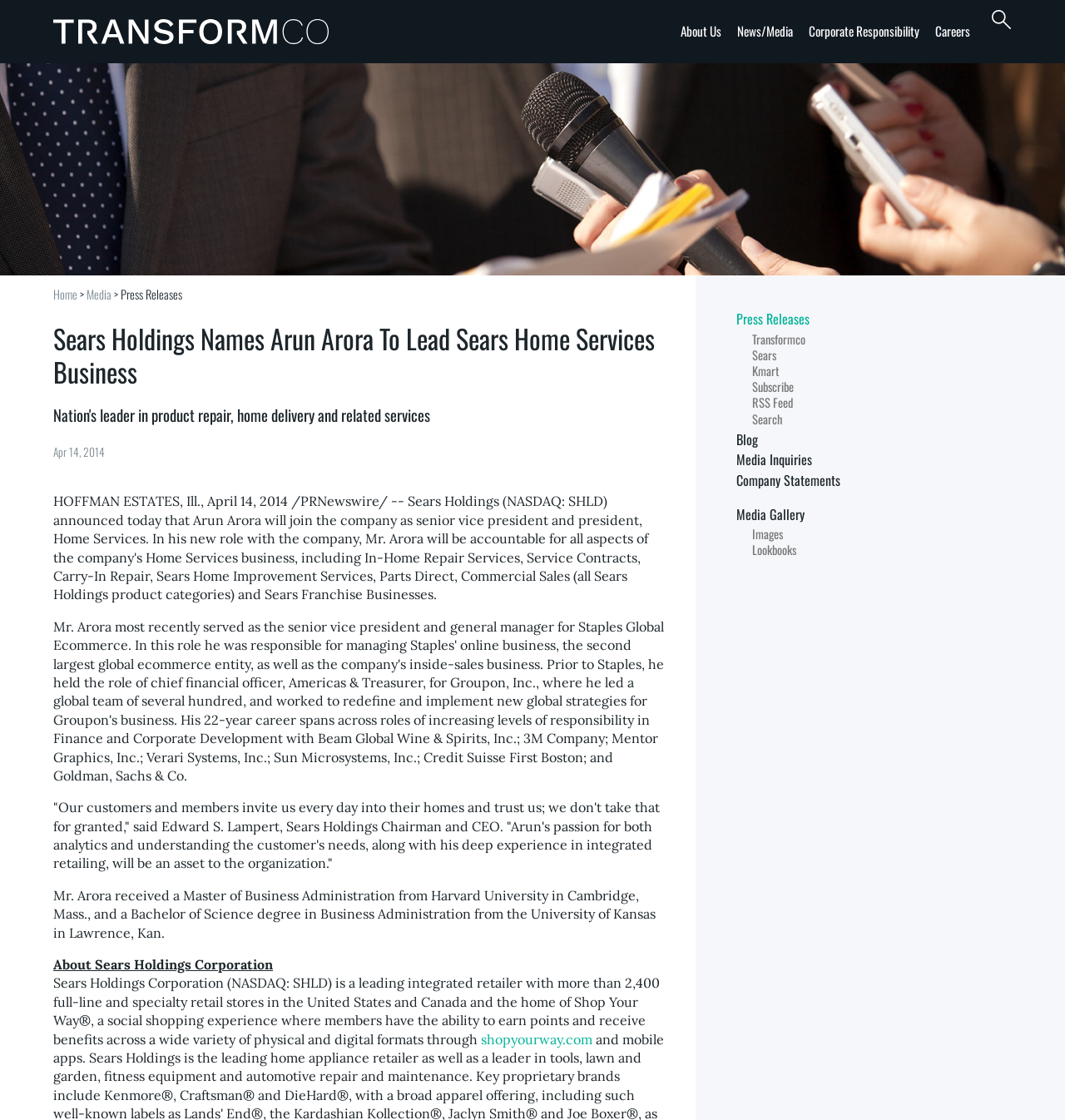Find the bounding box coordinates of the area that needs to be clicked in order to achieve the following instruction: "Visit shopyourway.com". The coordinates should be specified as four float numbers between 0 and 1, i.e., [left, top, right, bottom].

[0.452, 0.92, 0.556, 0.935]